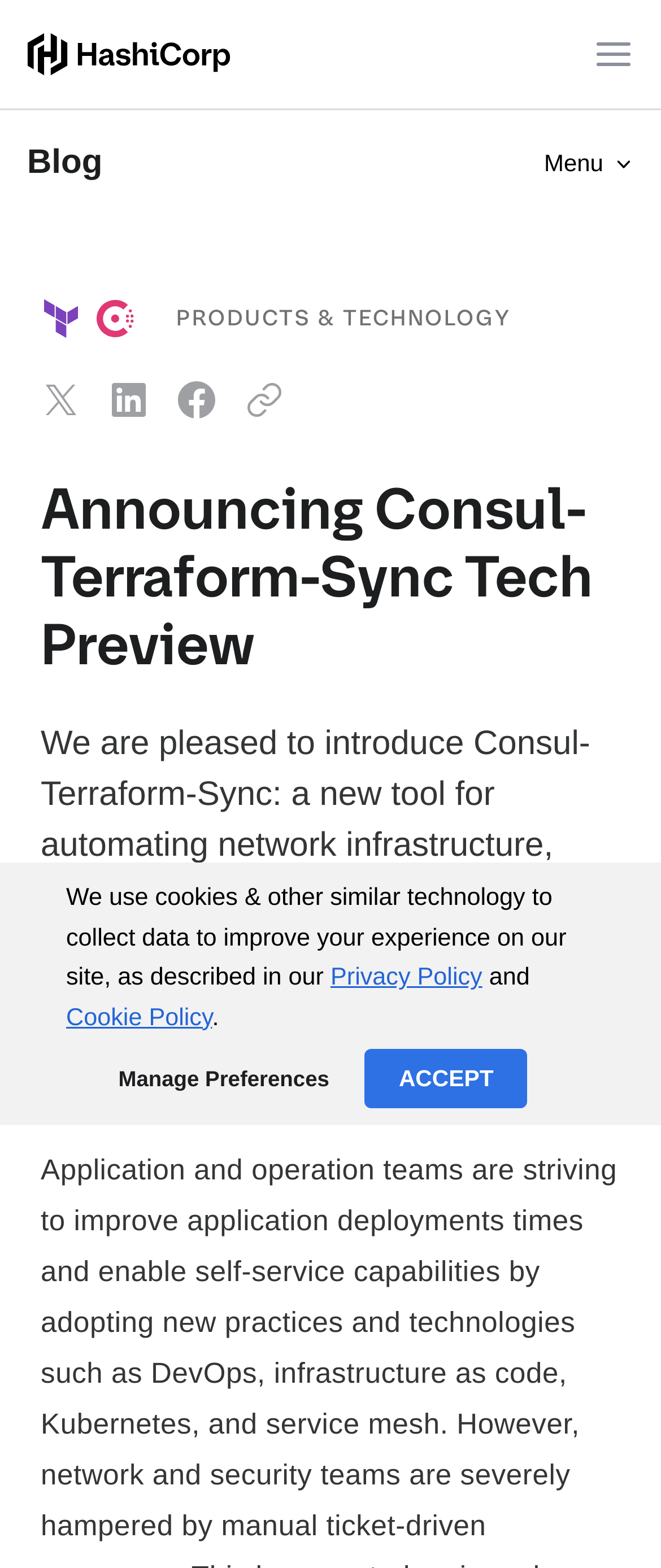Please pinpoint the bounding box coordinates for the region I should click to adhere to this instruction: "Learn about the company".

None